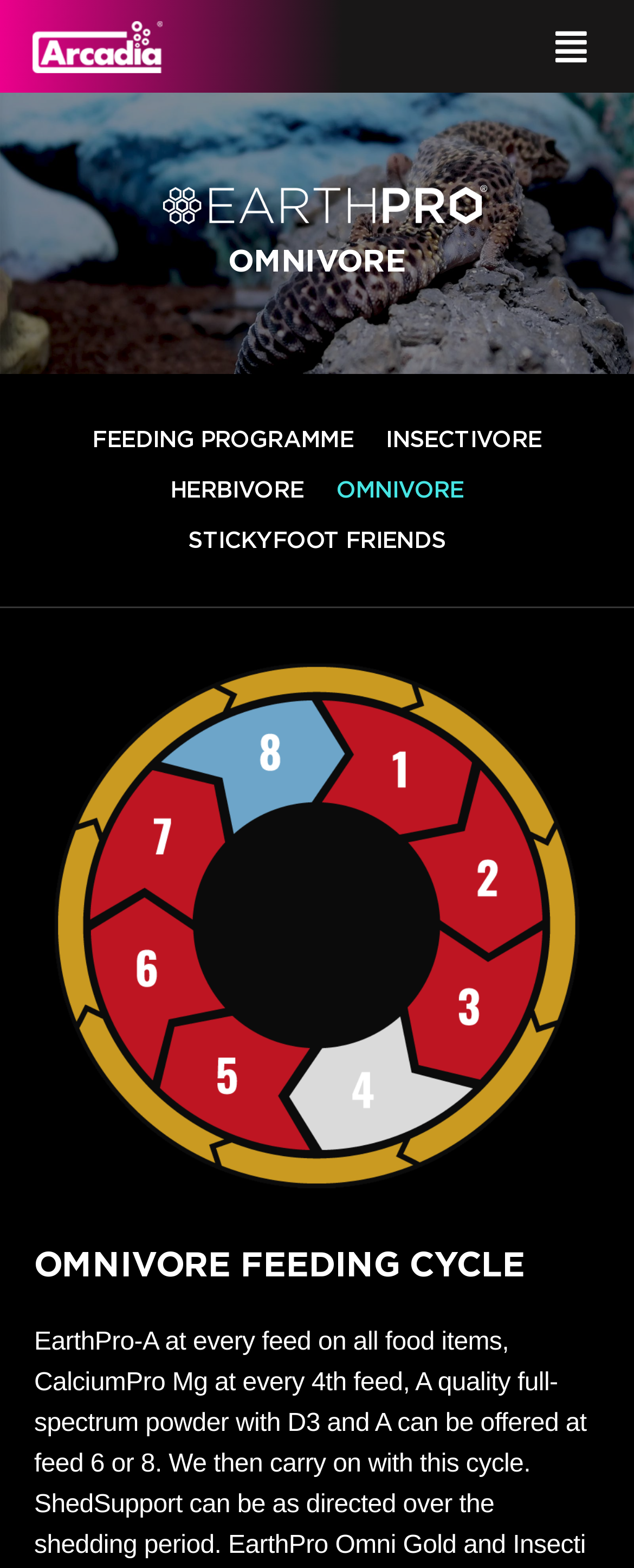How many links are there under the 'OMNIVORE' section?
Using the information from the image, give a concise answer in one word or a short phrase.

4